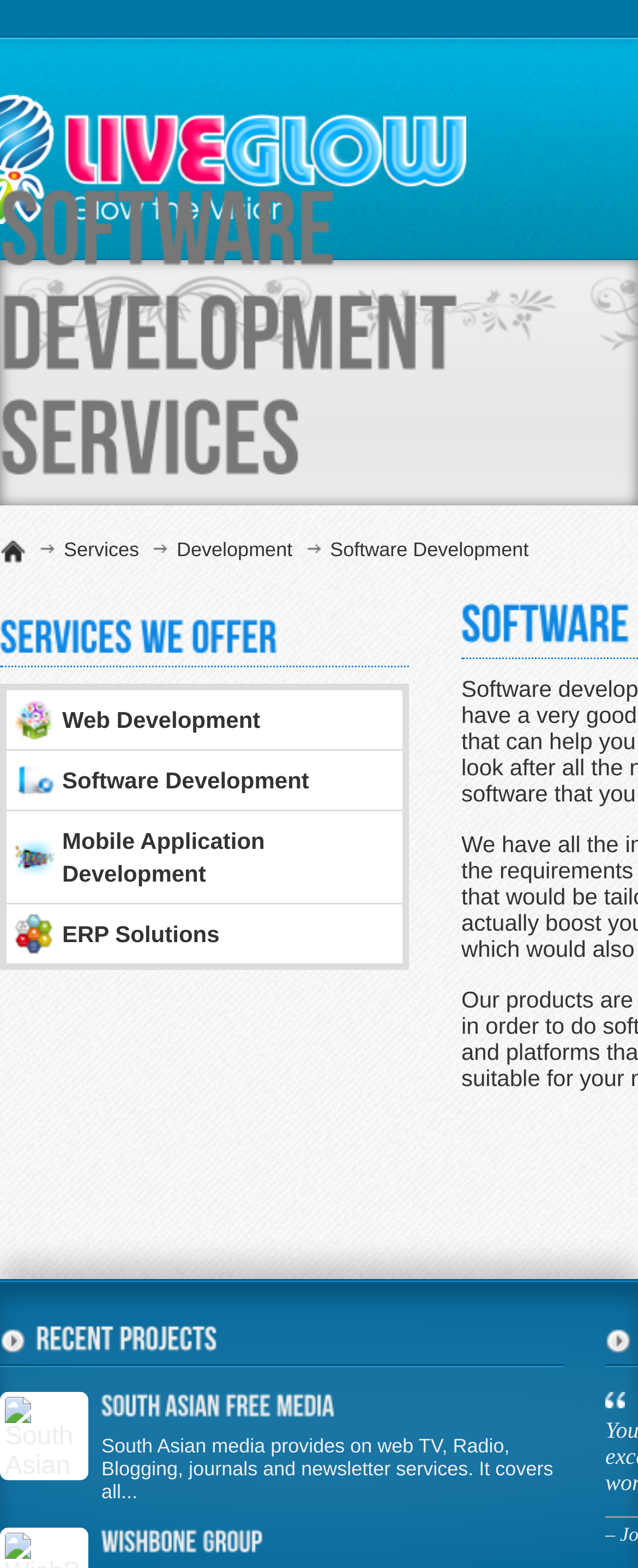Using details from the image, please answer the following question comprehensively:
How many recent projects are showcased on the webpage?

By examining the webpage, I found two recent projects showcased: South Asian Free Media and WishBone Group. There might be more projects, but at least two are visible on the current webpage.